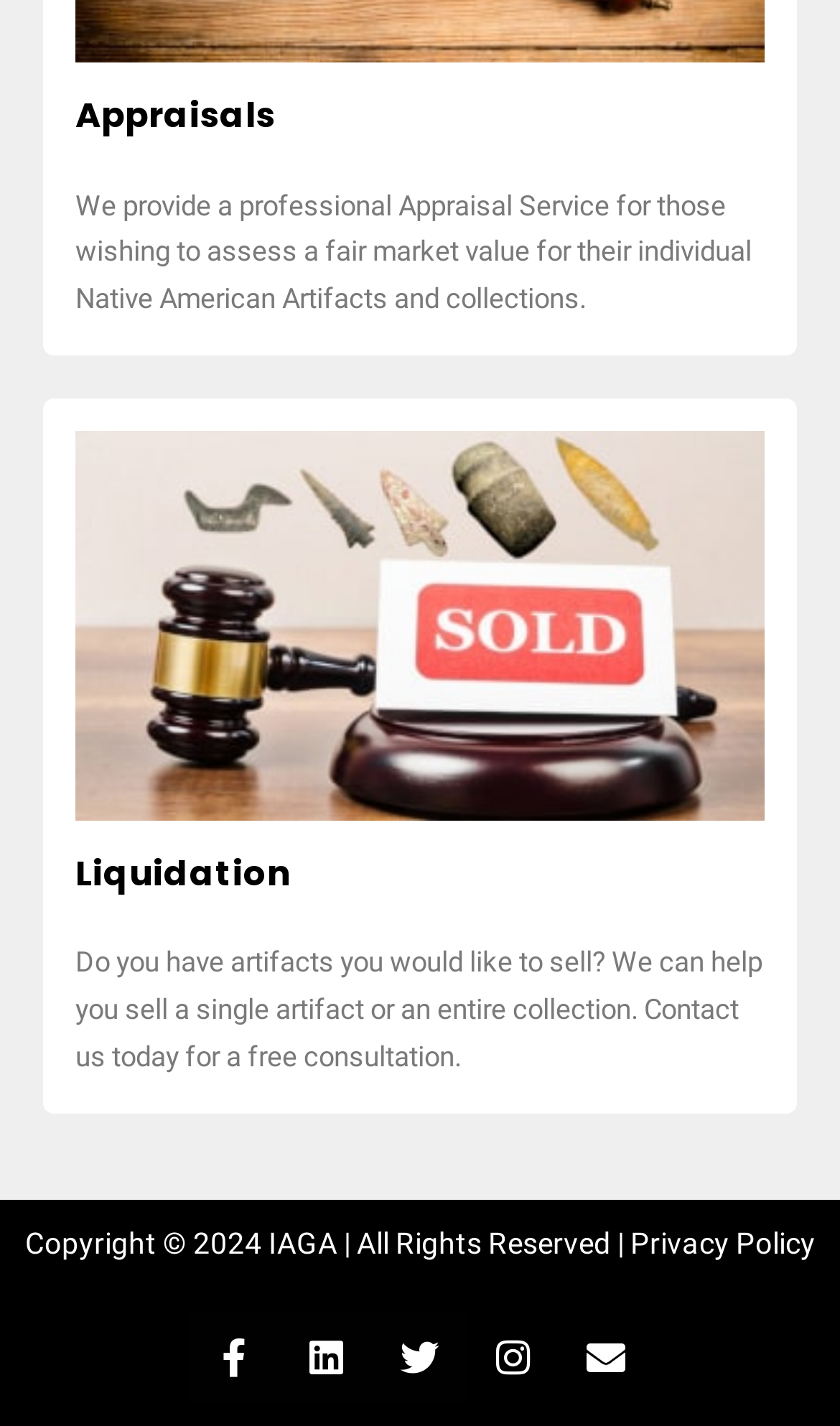Locate the bounding box of the UI element with the following description: "Linkedin".

[0.334, 0.92, 0.445, 0.985]